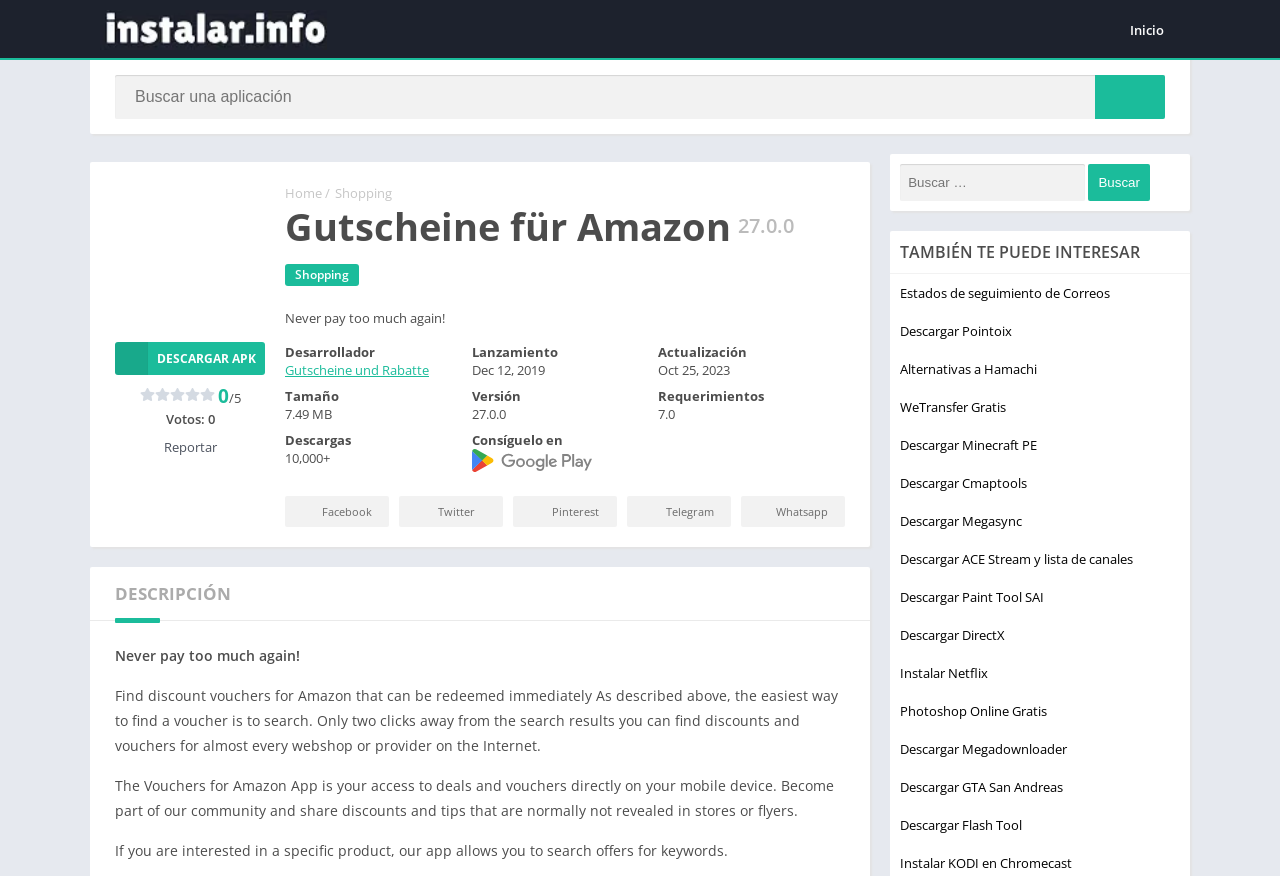Please find the bounding box coordinates of the clickable region needed to complete the following instruction: "Search for vouchers". The bounding box coordinates must consist of four float numbers between 0 and 1, i.e., [left, top, right, bottom].

[0.703, 0.187, 0.848, 0.229]